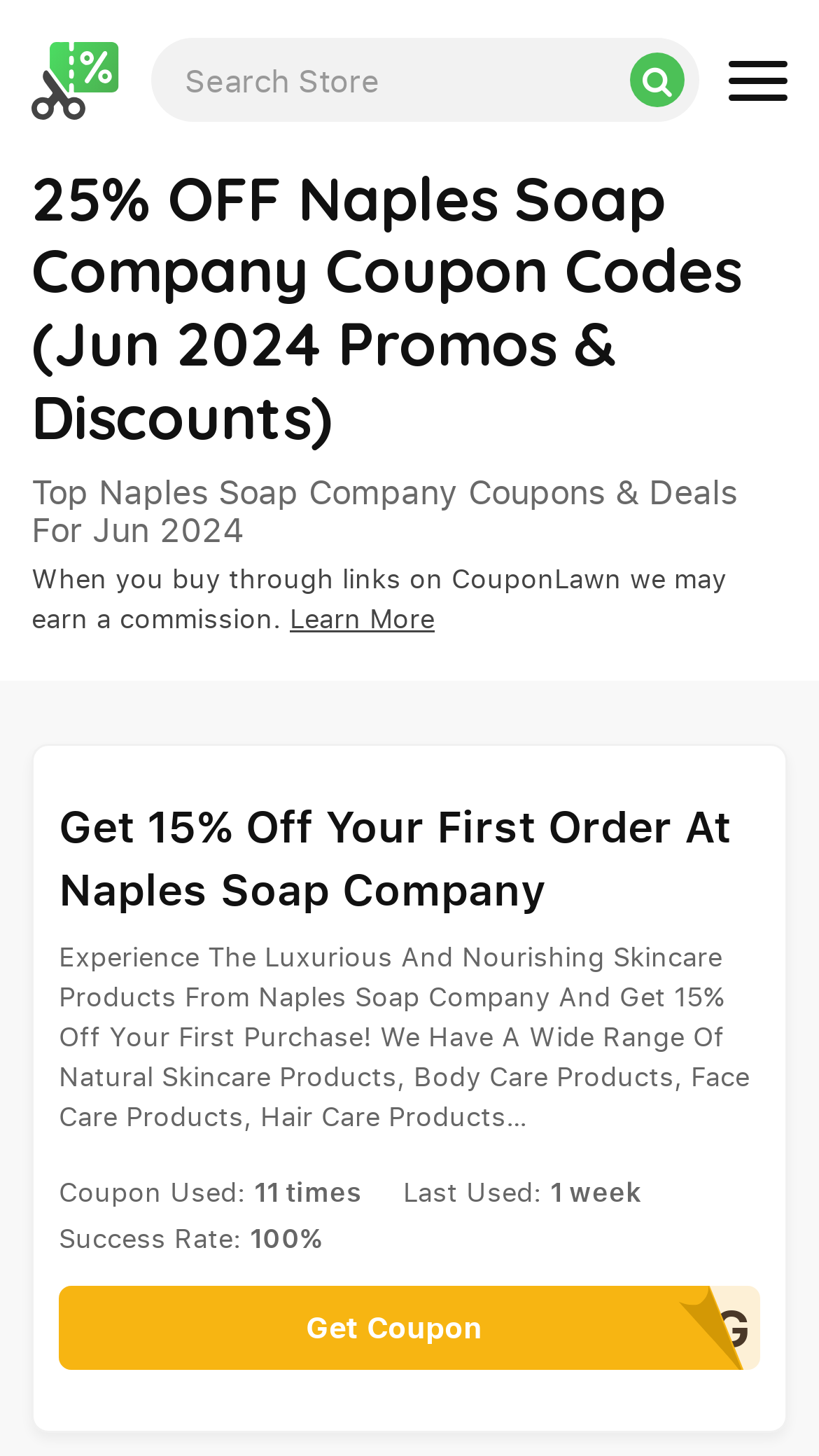For the given element description alt="logo", determine the bounding box coordinates of the UI element. The coordinates should follow the format (top-left x, top-left y, bottom-right x, bottom-right y) and be within the range of 0 to 1.

[0.038, 0.038, 0.146, 0.067]